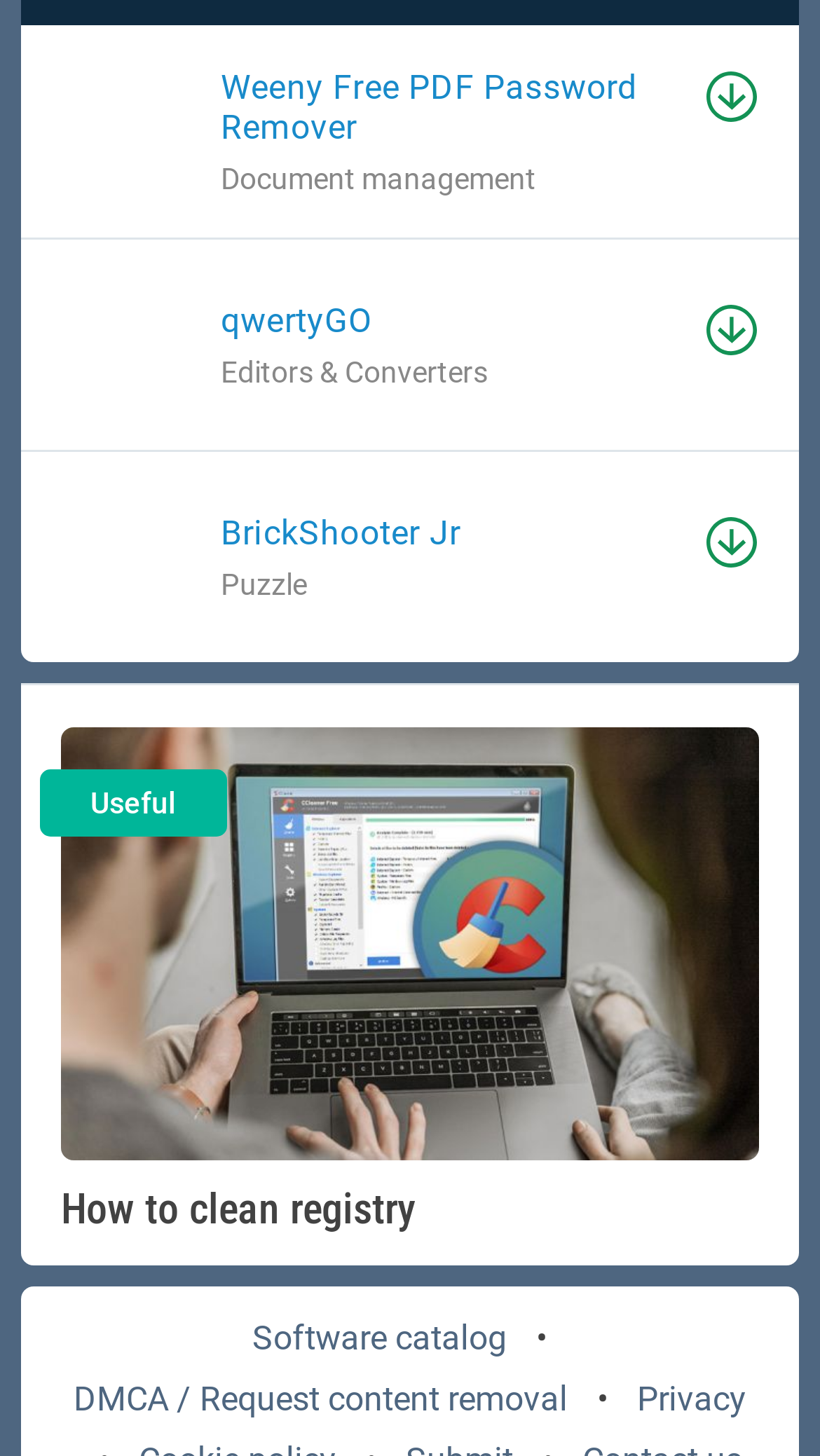Please determine the bounding box coordinates for the element that should be clicked to follow these instructions: "Read how to clean registry".

[0.026, 0.47, 0.974, 0.868]